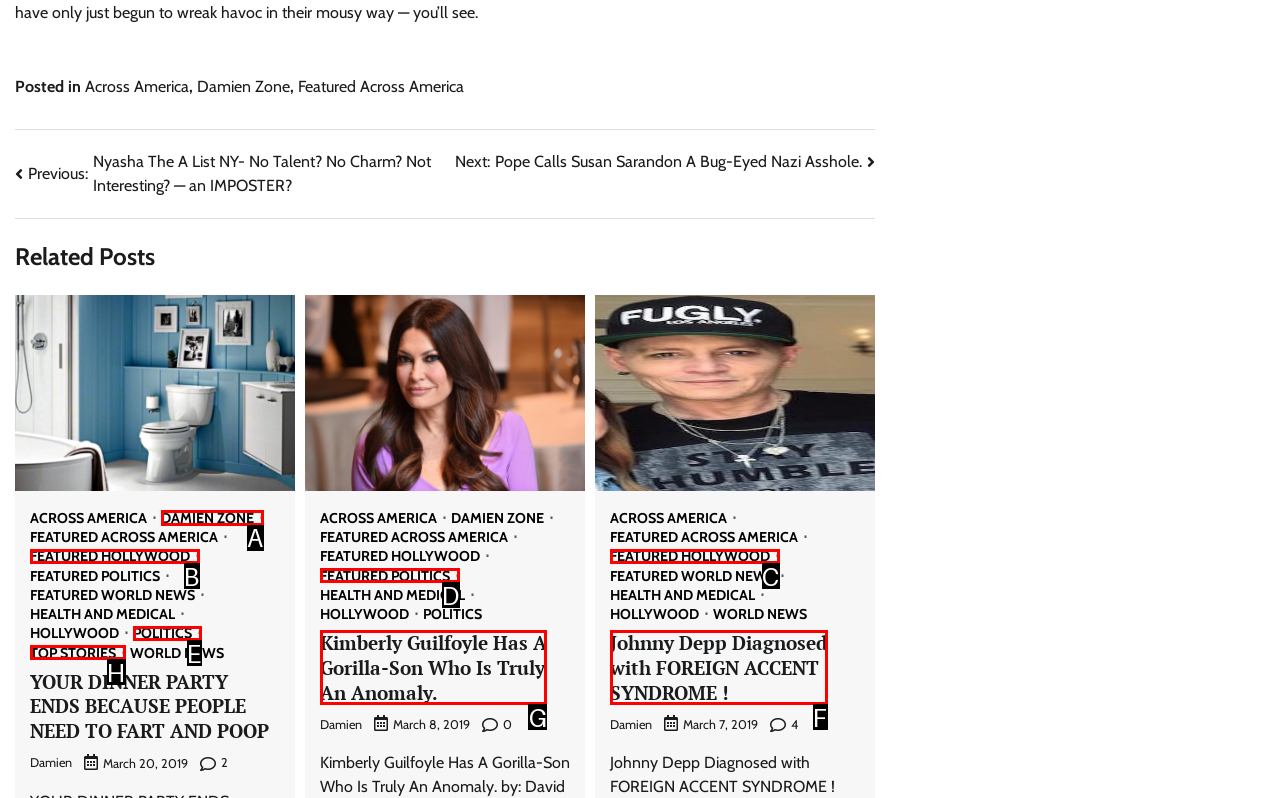Identify the HTML element to click to fulfill this task: Read 'Kimberly Guilfoyle Has A Gorilla-Son Who Is Truly An Anomaly.'
Answer with the letter from the given choices.

G